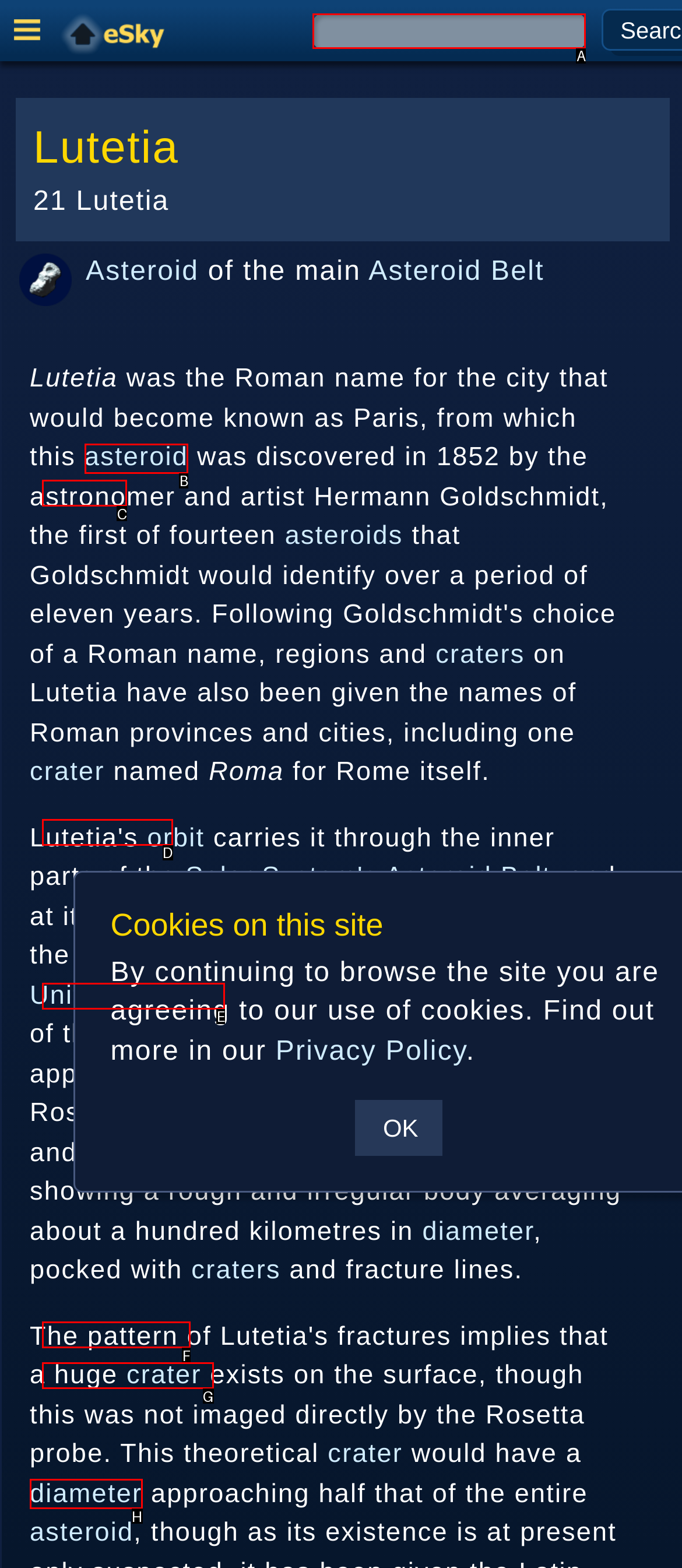Which option should be clicked to complete this task: Click on the 'asteroid' link
Reply with the letter of the correct choice from the given choices.

B